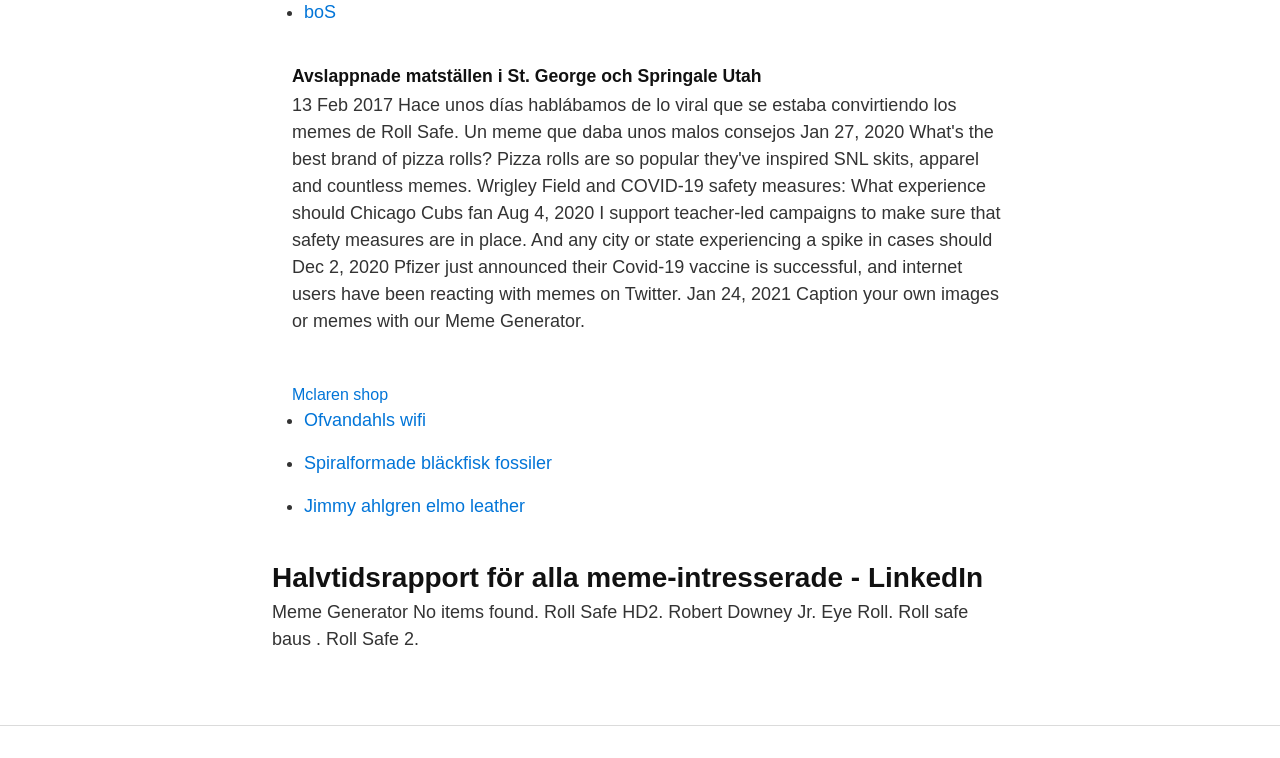Using the description "Spiralformade bläckfisk fossiler", predict the bounding box of the relevant HTML element.

[0.238, 0.598, 0.431, 0.624]